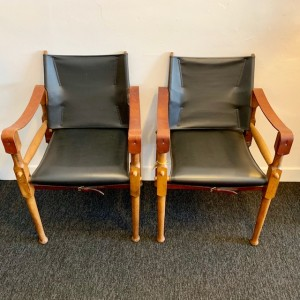Give a detailed account of everything present in the image.

This image features a pair of original vintage Safari Chairs designed by the renowned Australian designer Michael Hirst. Both chairs are showcased in very good original condition, highlighting solid frames made of natural wood and excellent black leather upholstery. The design emphasizes comfort and innovation, utilizing a unique glue and screw-free frame that reflects thoughtful craftsmanship. The absence of rips or marks on the leather underscores the care taken to maintain their original quality. These distinctive chairs are not only functional but also serve as elegant decorative pieces for any space. The listing notes that the price is for the pair, inviting potential buyers to inquire for further details or shipping costs, particularly if they are located interstate.